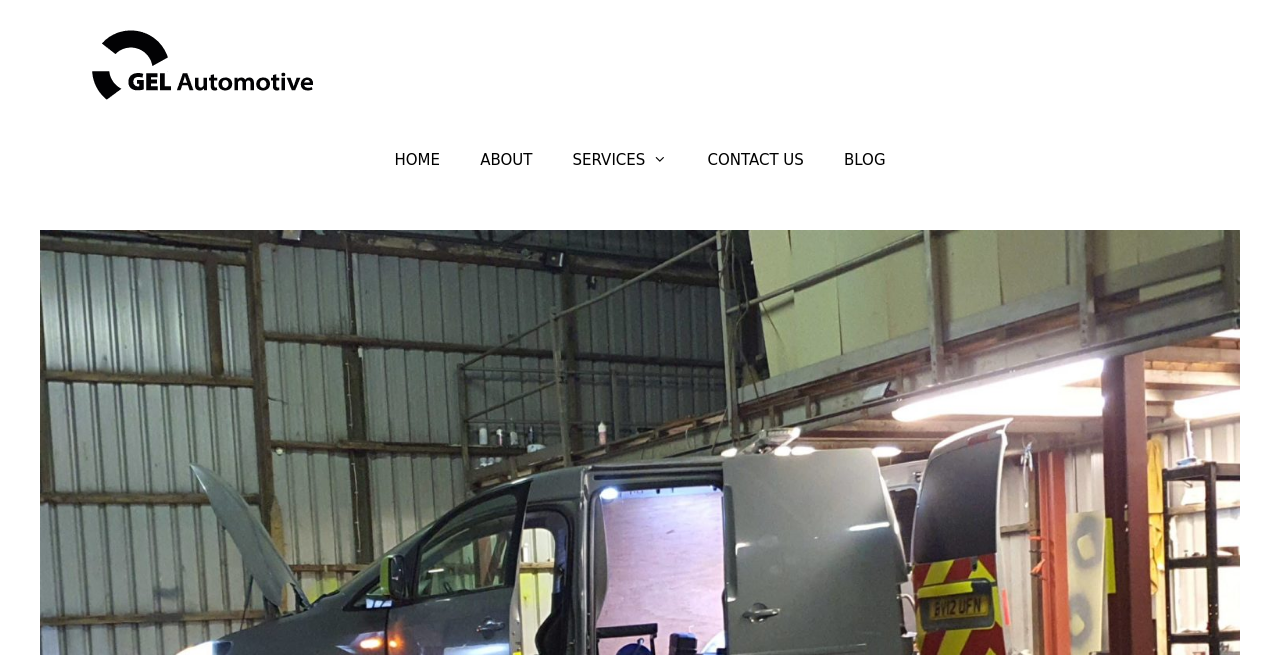Provide a comprehensive description of the webpage.

The webpage is about Van LED Lighting installation by GEL Automotive. At the top, there is a banner that spans the entire width of the page, taking up about 20% of the screen's height. Within this banner, there is a link to GEL Automotive, accompanied by an image of the company's logo, positioned on the left side of the banner.

Below the banner, there is a primary navigation menu that also spans the entire width of the page, taking up about 10% of the screen's height. This menu consists of five links: HOME, ABOUT, SERVICES (accompanied by an icon), CONTACT US, and BLOG, arranged from left to right.